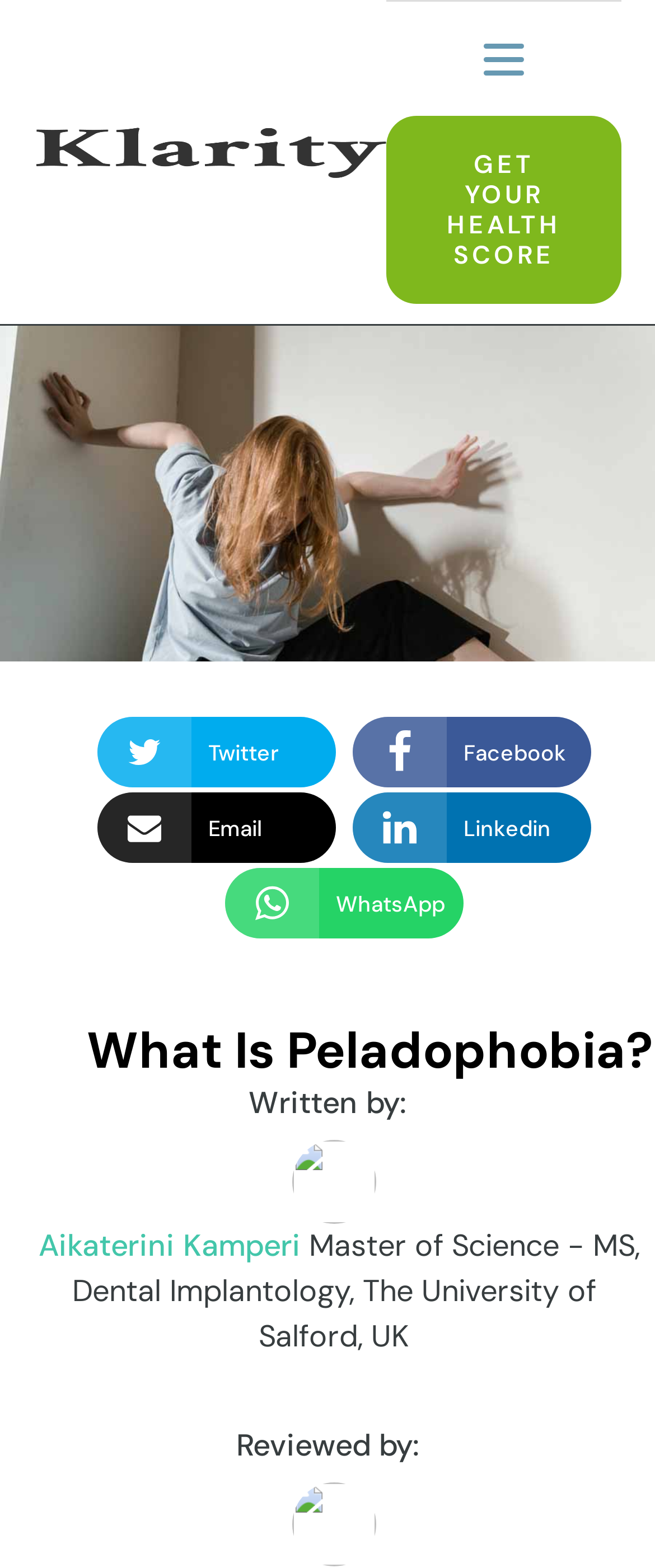Predict the bounding box for the UI component with the following description: "GET YOUR HEALTH SCORE".

[0.59, 0.074, 0.949, 0.194]